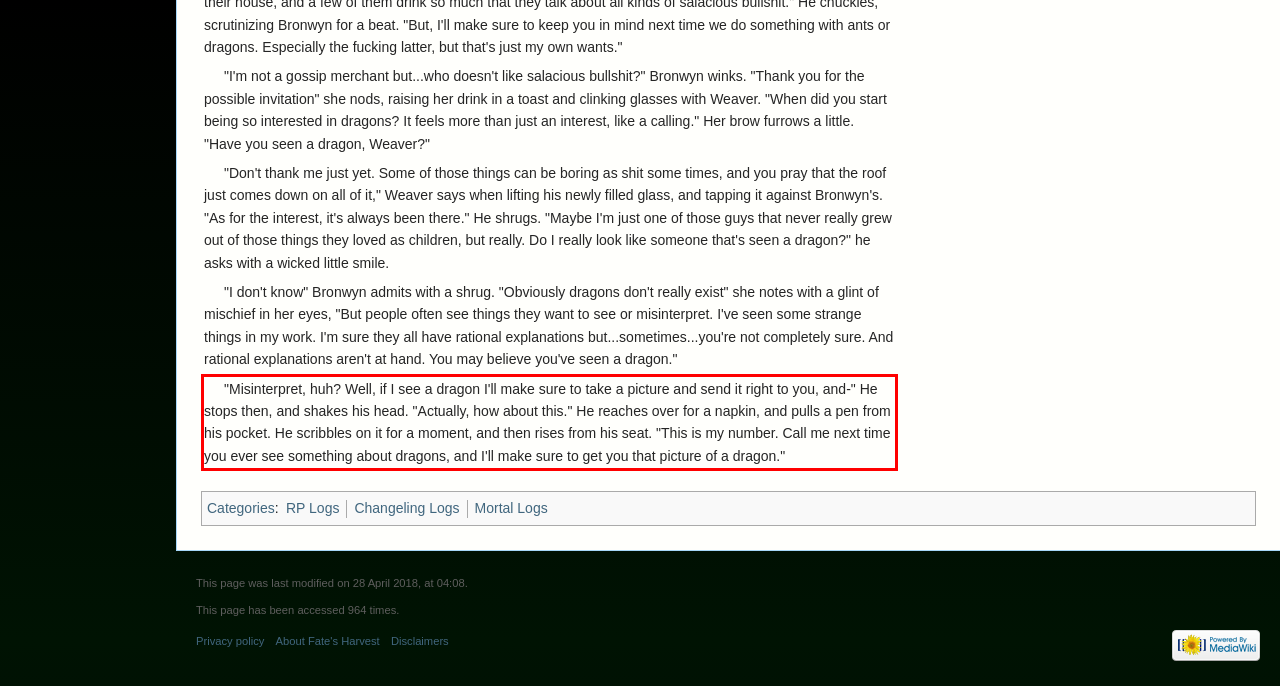Within the screenshot of a webpage, identify the red bounding box and perform OCR to capture the text content it contains.

"Misinterpret, huh? Well, if I see a dragon I'll make sure to take a picture and send it right to you, and-" He stops then, and shakes his head. "Actually, how about this." He reaches over for a napkin, and pulls a pen from his pocket. He scribbles on it for a moment, and then rises from his seat. "This is my number. Call me next time you ever see something about dragons, and I'll make sure to get you that picture of a dragon."